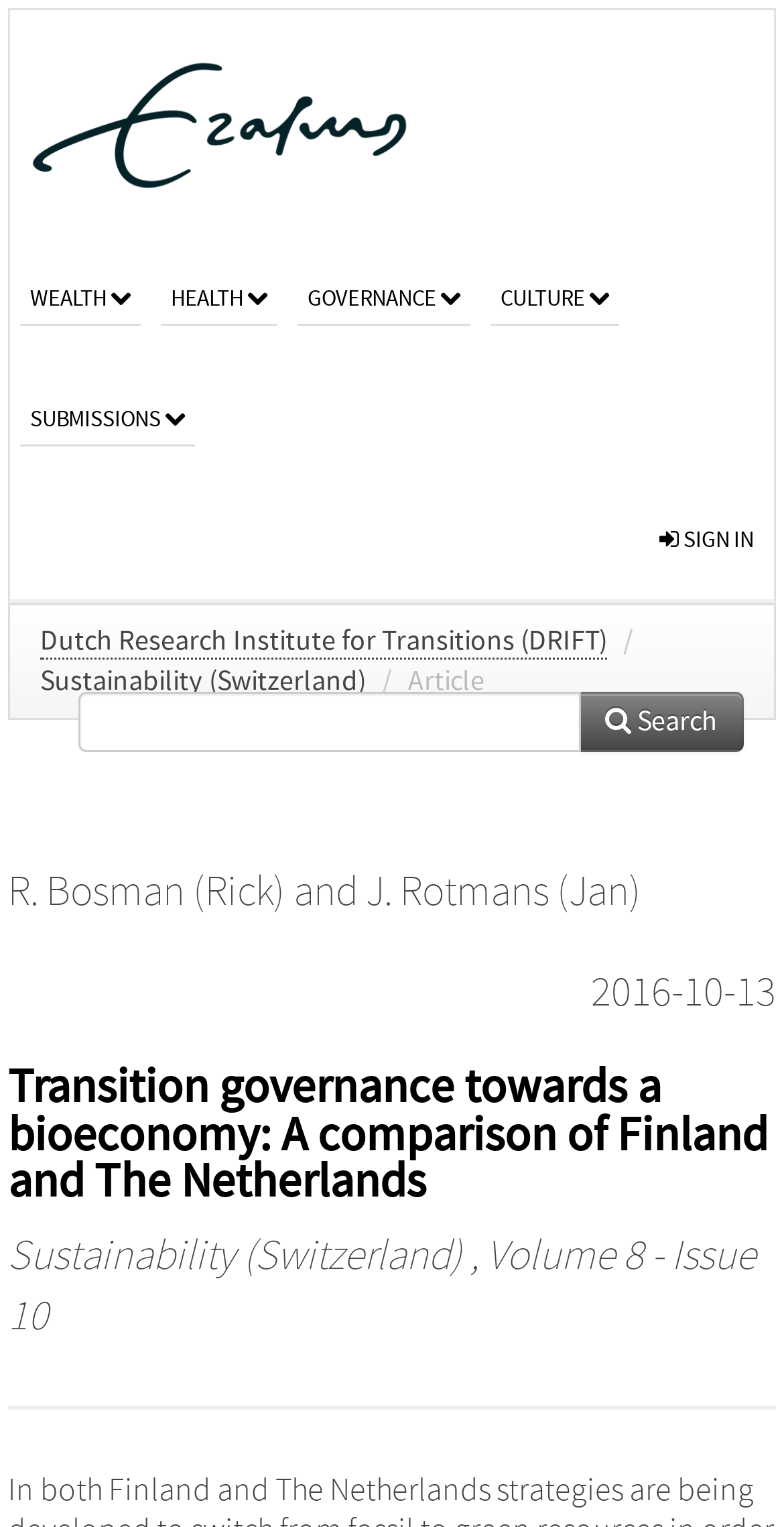Please locate the bounding box coordinates for the element that should be clicked to achieve the following instruction: "Subscribe to the weekly bulletin". Ensure the coordinates are given as four float numbers between 0 and 1, i.e., [left, top, right, bottom].

None